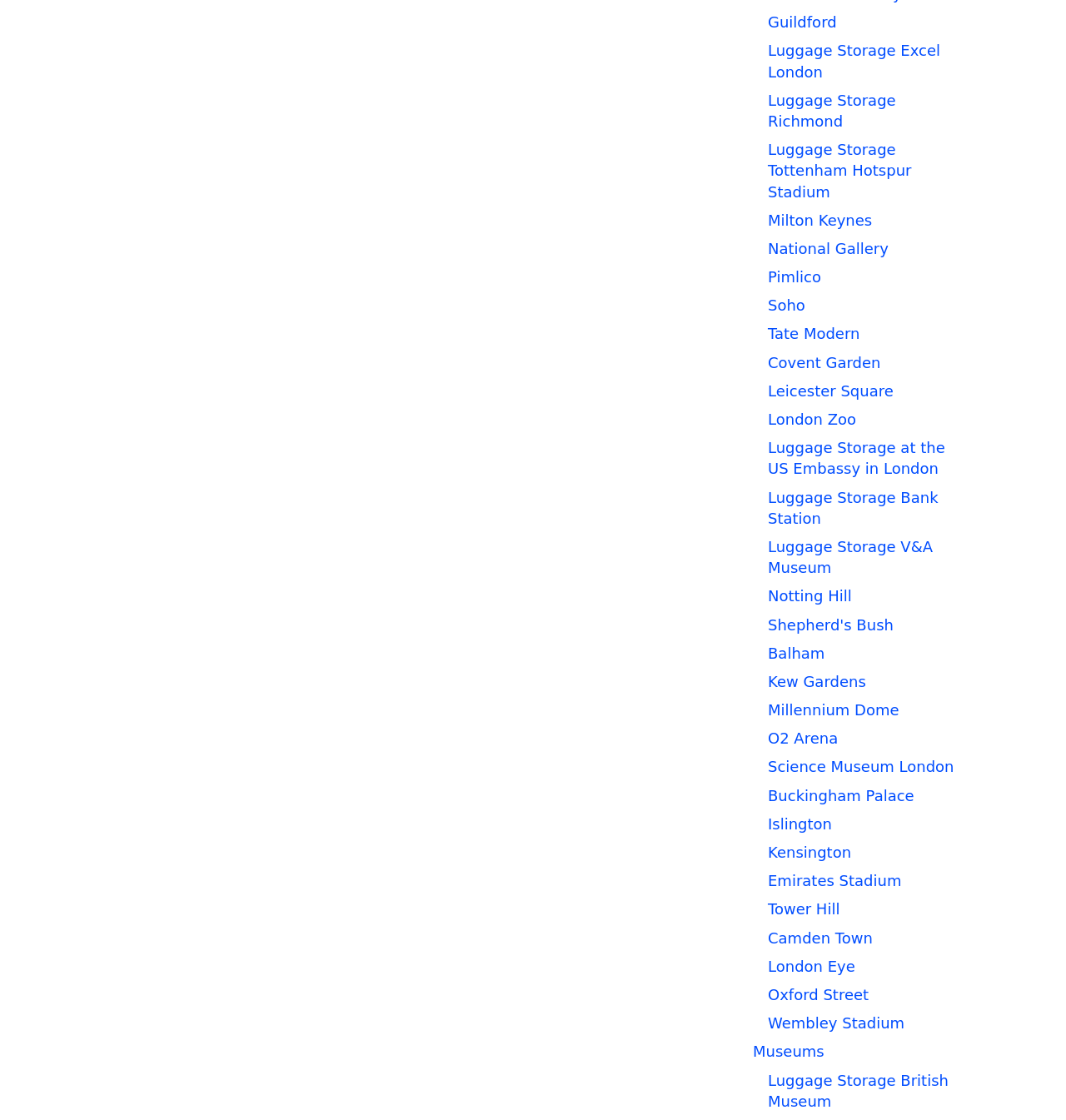Identify the bounding box coordinates for the UI element described as: "Luggage Storage British Museum".

[0.72, 0.957, 0.89, 0.991]